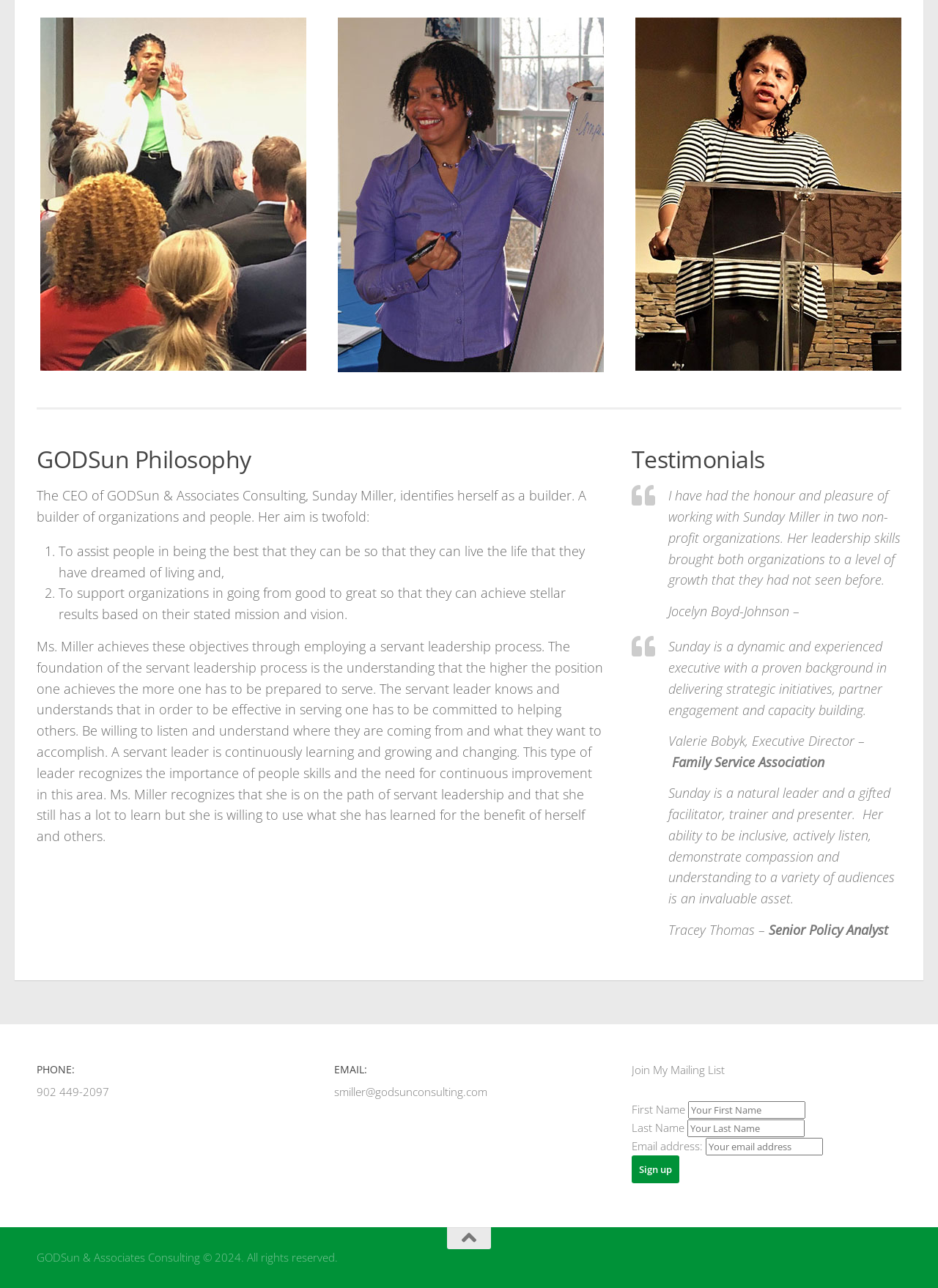What is the email address to contact GODSun & Associates Consulting?
Answer with a single word or phrase, using the screenshot for reference.

smiller@godsunconsulting.com